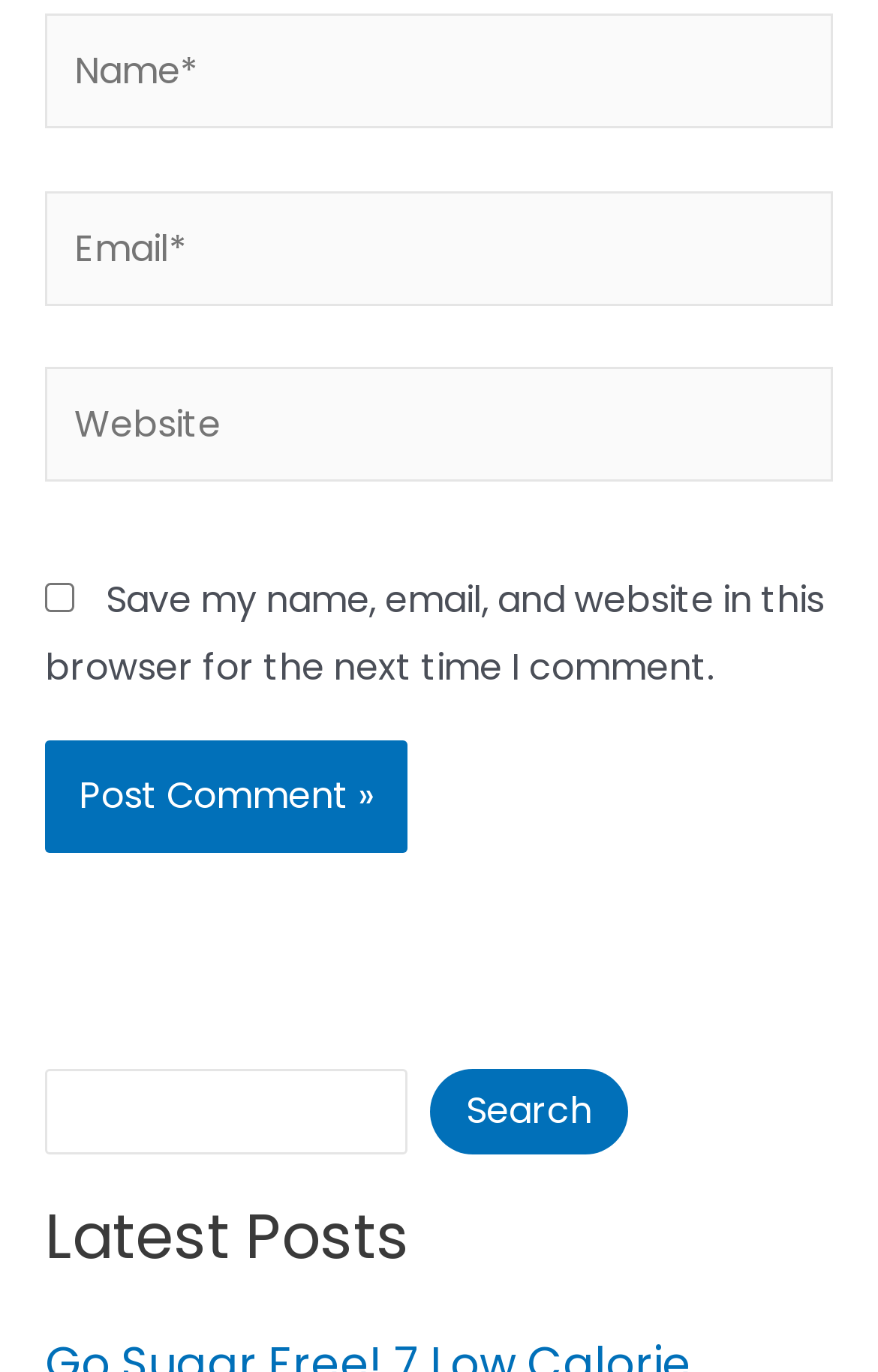Identify the bounding box for the described UI element. Provide the coordinates in (top-left x, top-left y, bottom-right x, bottom-right y) format with values ranging from 0 to 1: parent_node: Search name="s"

[0.051, 0.779, 0.464, 0.842]